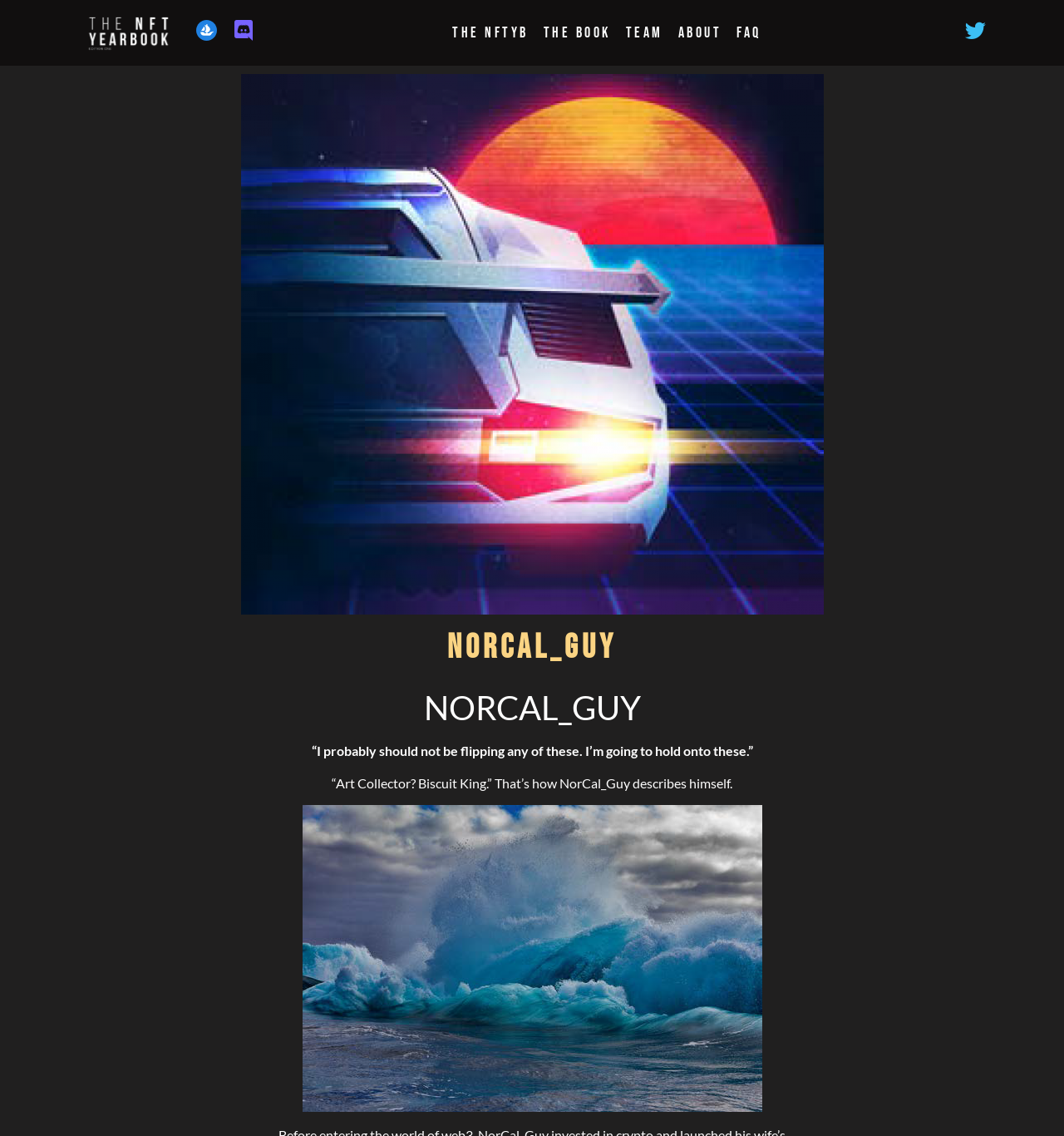Please give a short response to the question using one word or a phrase:
What is NorCal_Guy's self-description?

Art Collector? Biscuit King